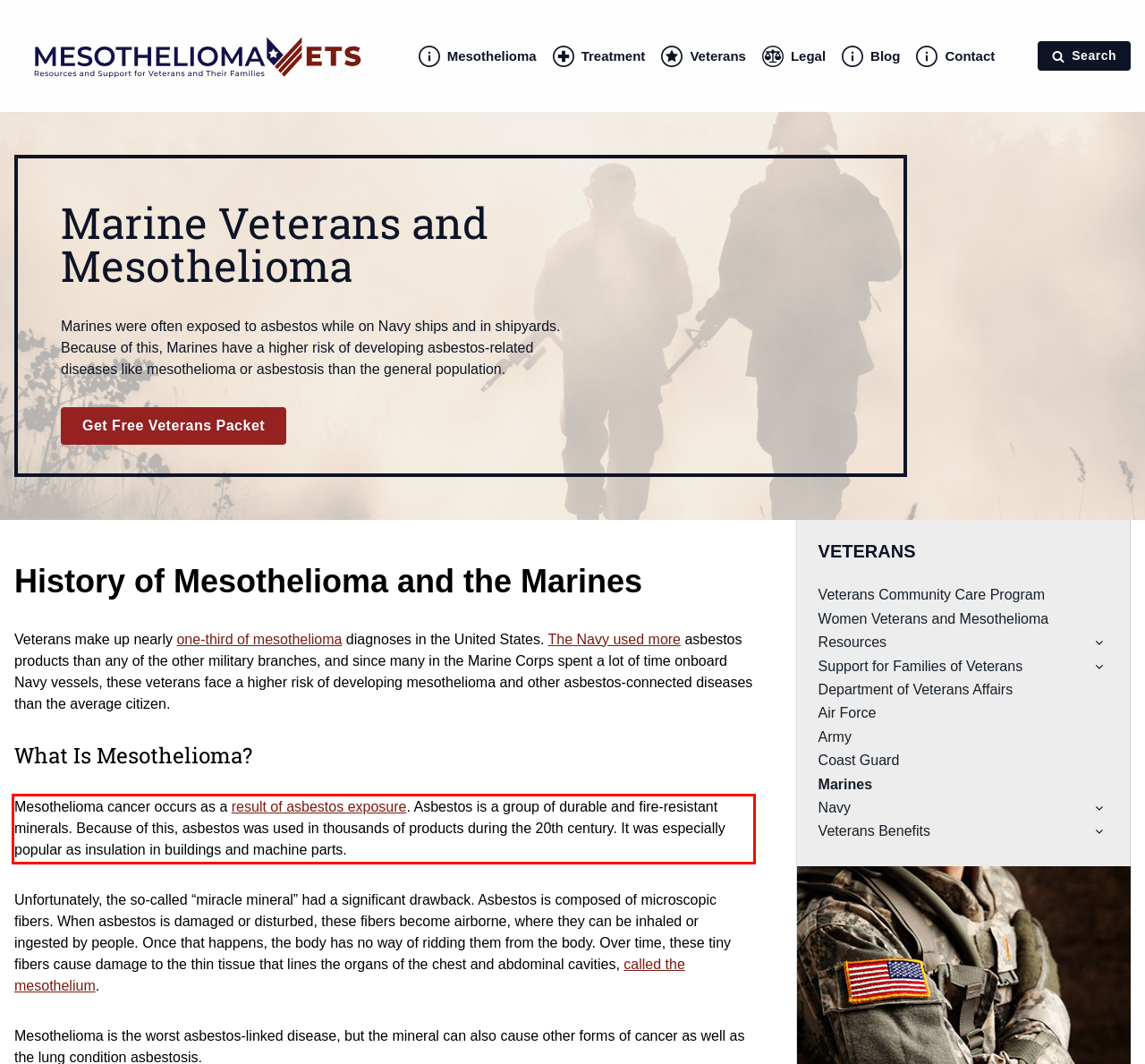Please recognize and transcribe the text located inside the red bounding box in the webpage image.

Mesothelioma cancer occurs as a result of asbestos exposure. Asbestos is a group of durable and fire-resistant minerals. Because of this, asbestos was used in thousands of products during the 20th century. It was especially popular as insulation in buildings and machine parts.